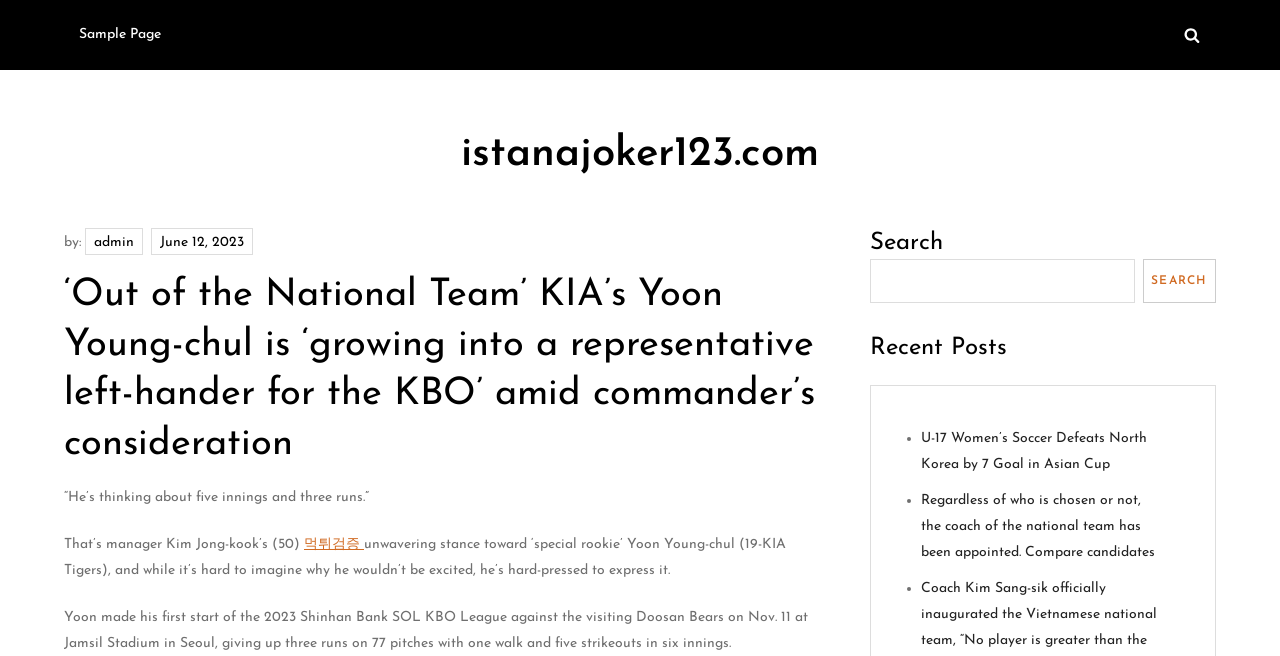What is the date of Yoon Young-chul's first start?
Please give a detailed answer to the question using the information shown in the image.

The article mentions that Yoon Young-chul made his first start of the 2023 Shinhan Bank SOL KBO League against the visiting Doosan Bears on Nov. 11 at Jamsil Stadium in Seoul.